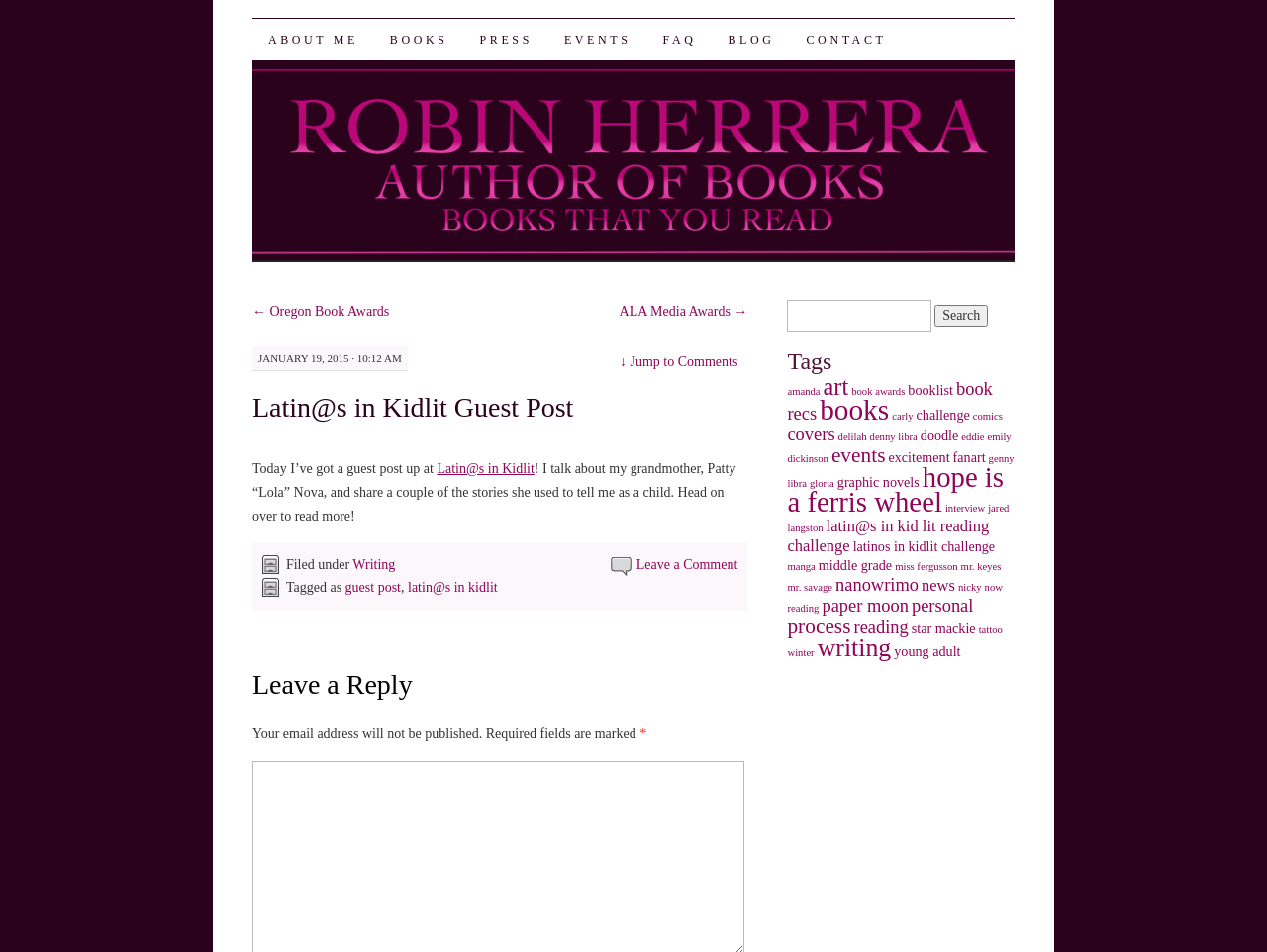Find the bounding box coordinates for the area you need to click to carry out the instruction: "Click on the 'Tags' heading". The coordinates should be four float numbers between 0 and 1, indicated as [left, top, right, bottom].

[0.621, 0.369, 0.801, 0.391]